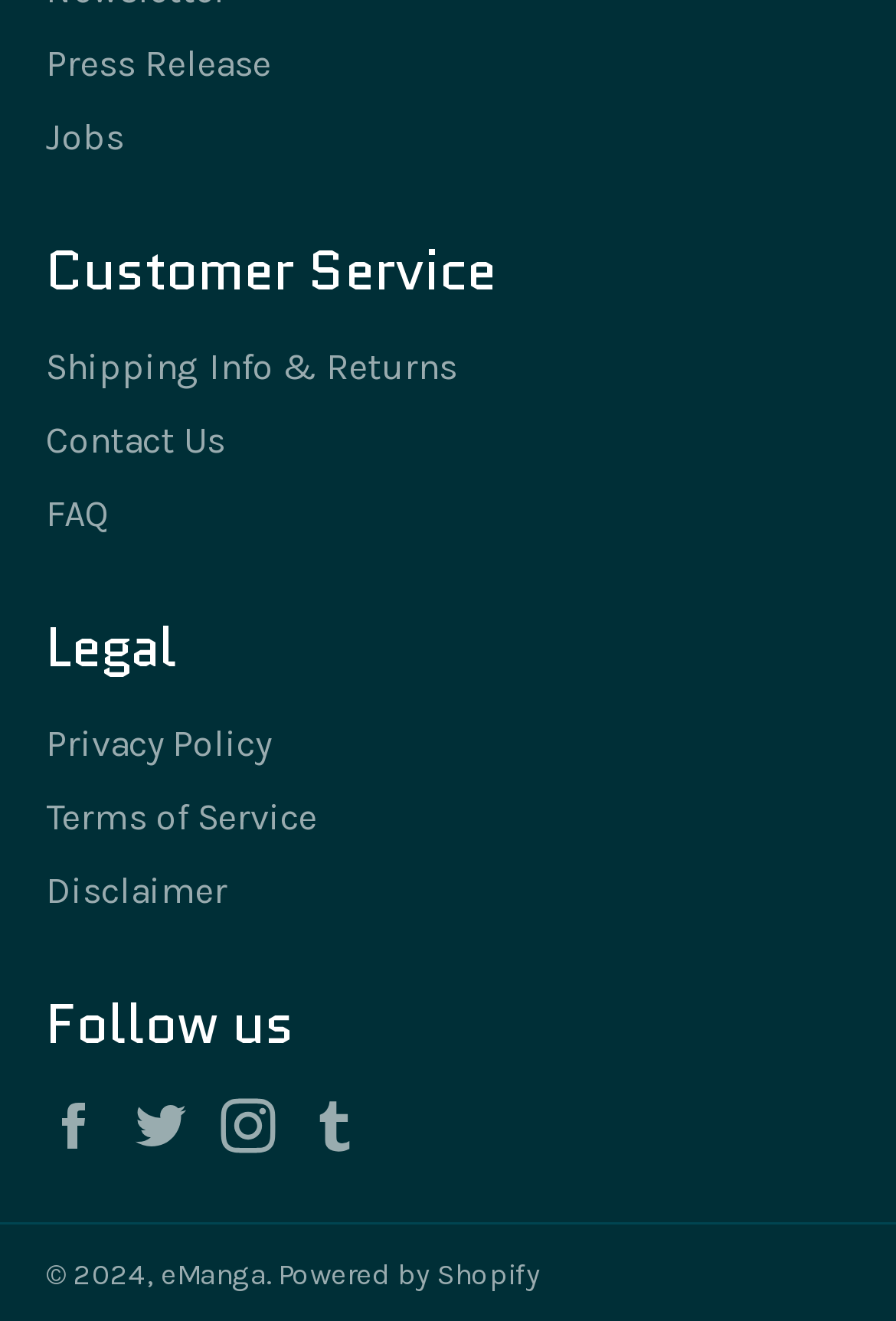Find the bounding box coordinates of the clickable element required to execute the following instruction: "Follow on Facebook". Provide the coordinates as four float numbers between 0 and 1, i.e., [left, top, right, bottom].

[0.051, 0.83, 0.138, 0.872]